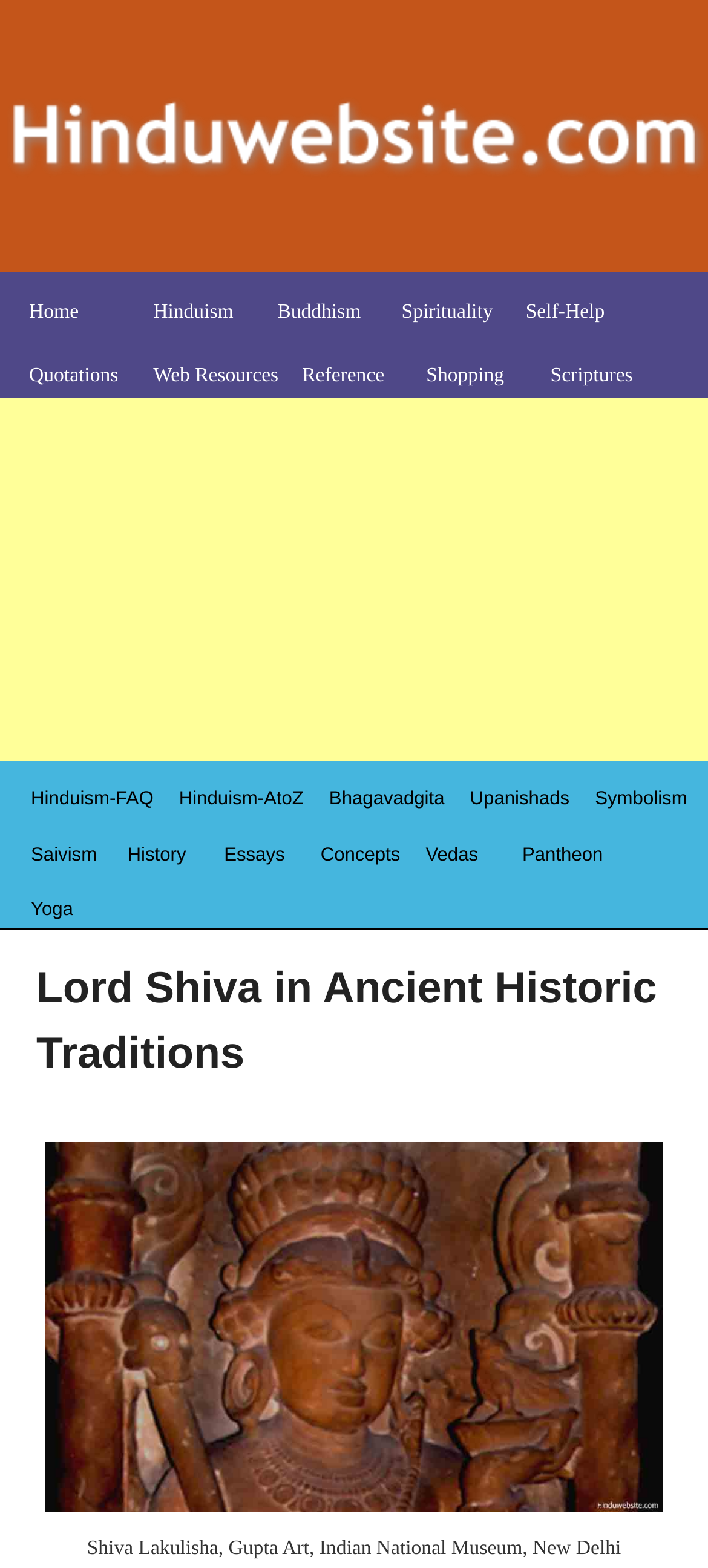What is the caption of the image at the top of the page?
Ensure your answer is thorough and detailed.

I looked at the image at the top of the page and found that it has a caption 'hinduwebsite.com', which suggests that it is the logo of the website.